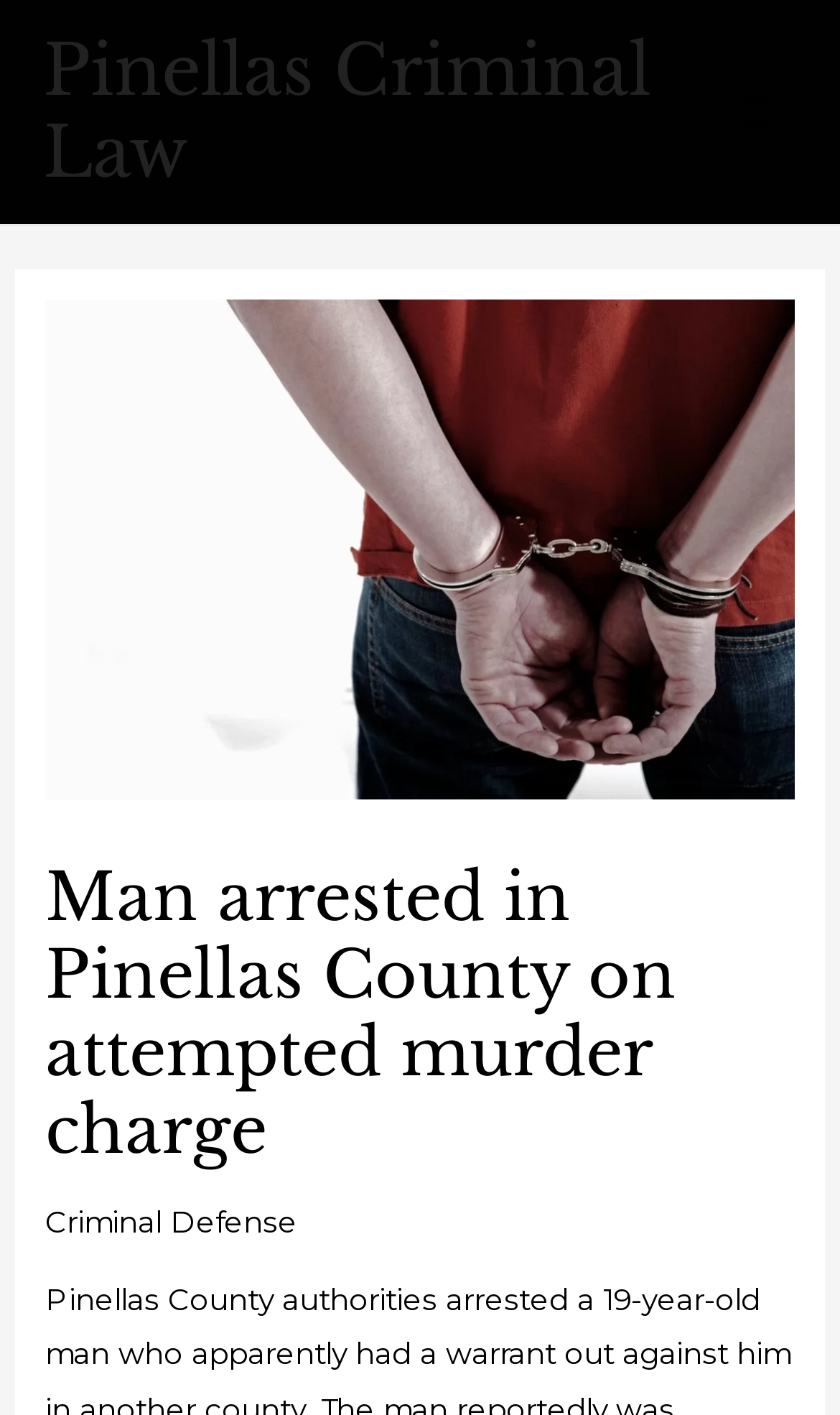Find the bounding box of the web element that fits this description: "Main Menu".

[0.845, 0.048, 0.949, 0.11]